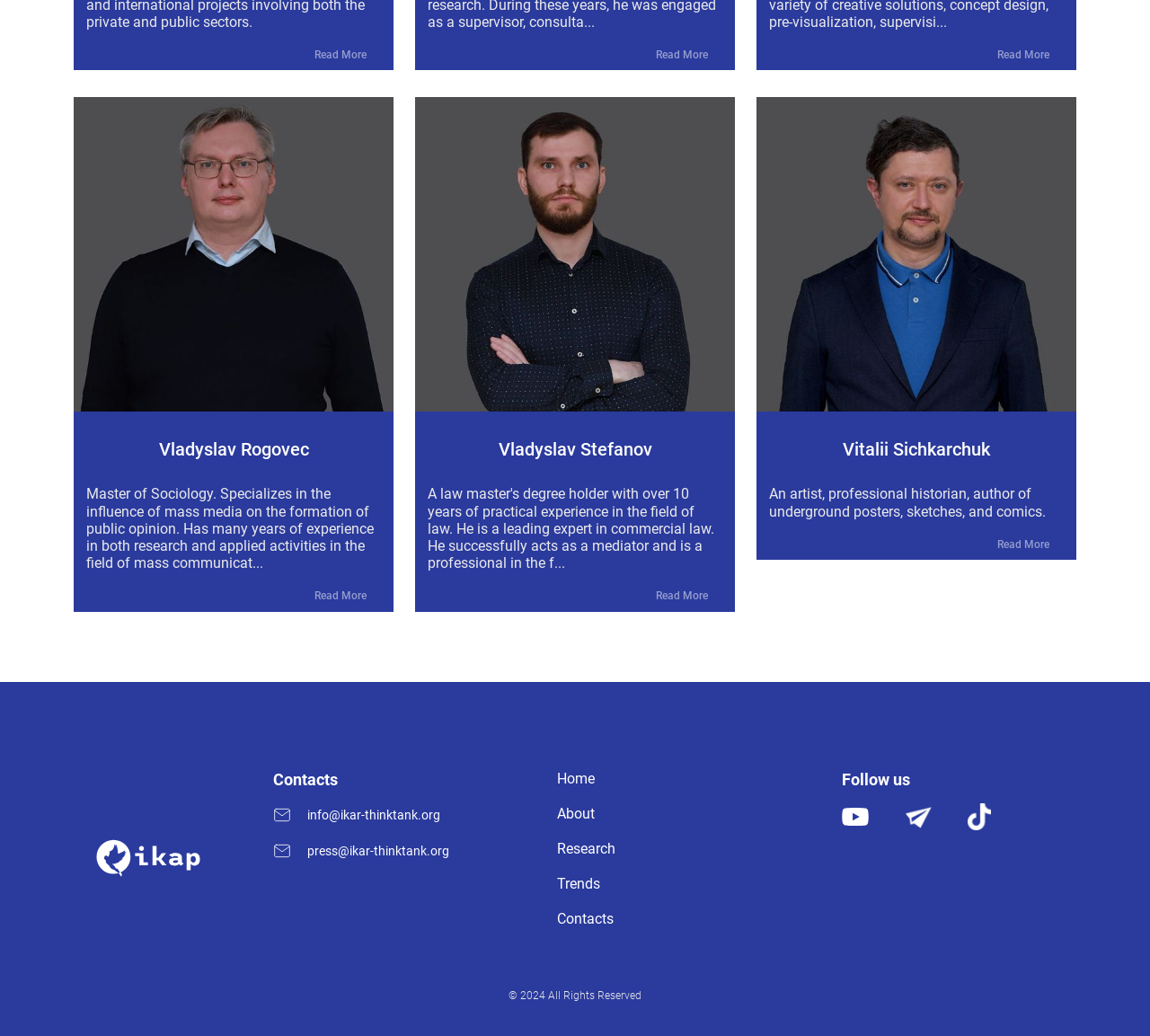Answer in one word or a short phrase: 
What is the email address for press inquiries?

press@ikar-thinktank.org